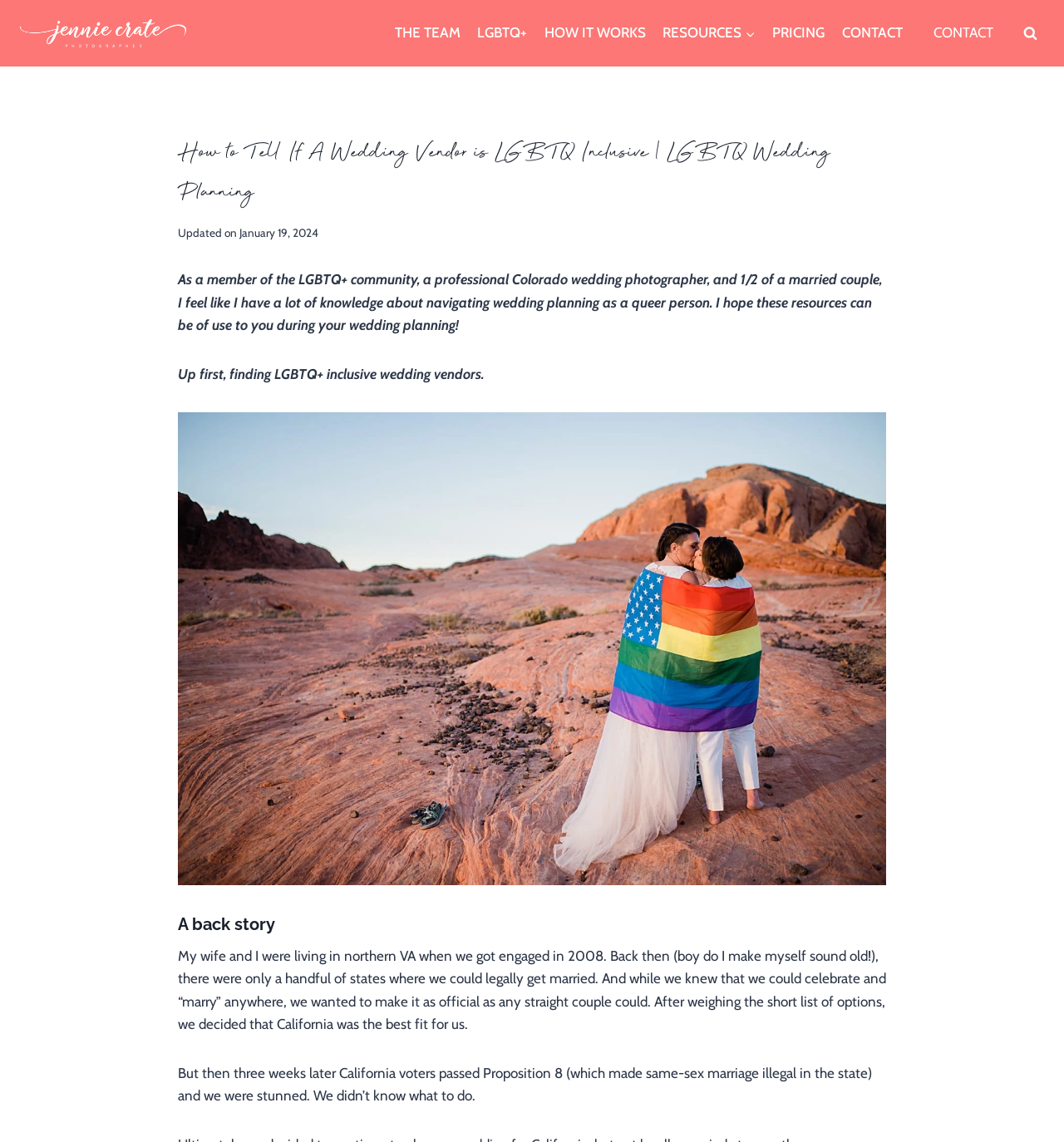What is the purpose of the button 'View Search Form'?
Refer to the screenshot and respond with a concise word or phrase.

To view search form